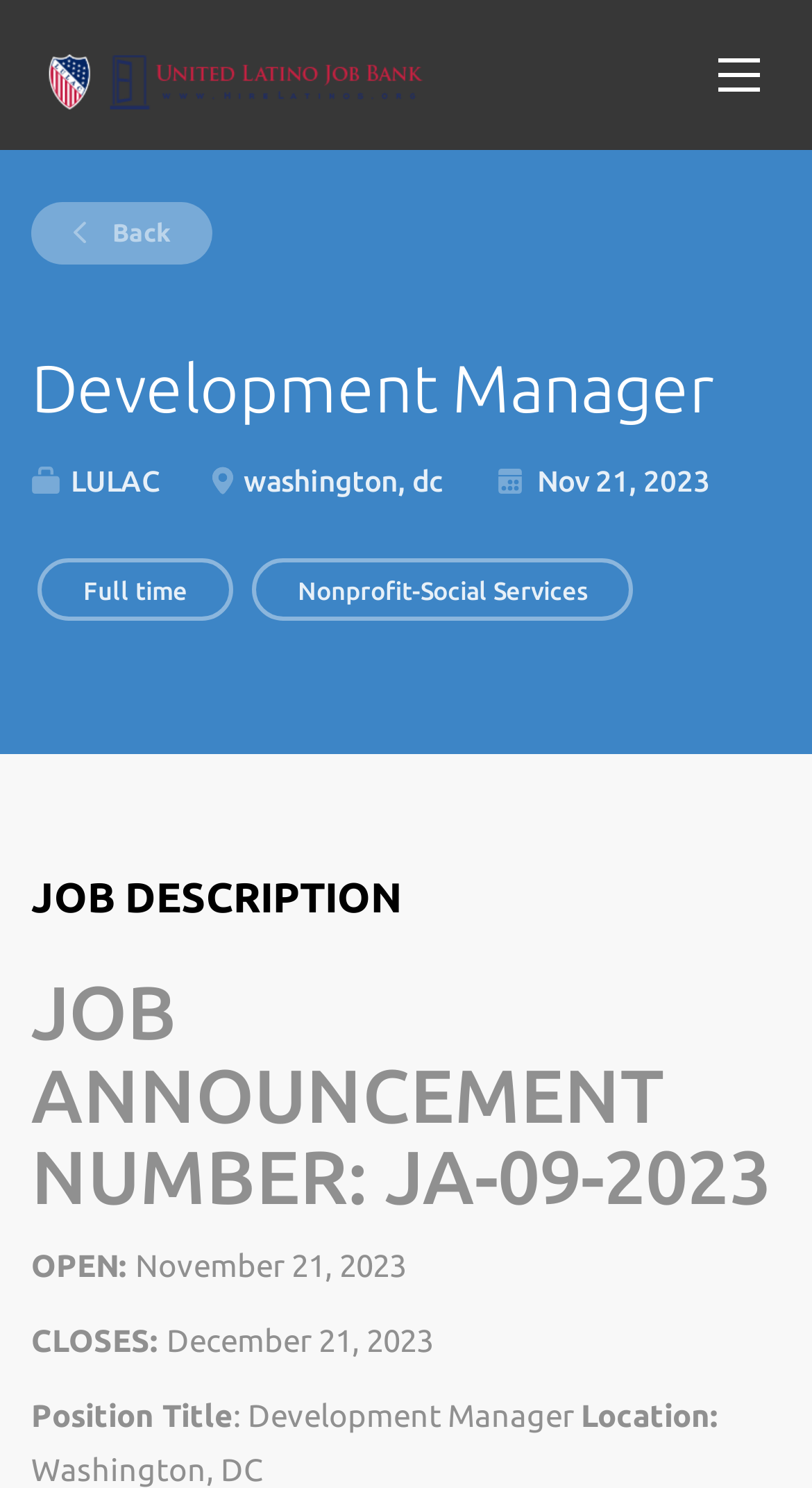What is the job type?
Answer the question with as much detail as you can, using the image as a reference.

I found the job type by looking at the static text element with the text 'Full time' which is located near the top of the webpage.